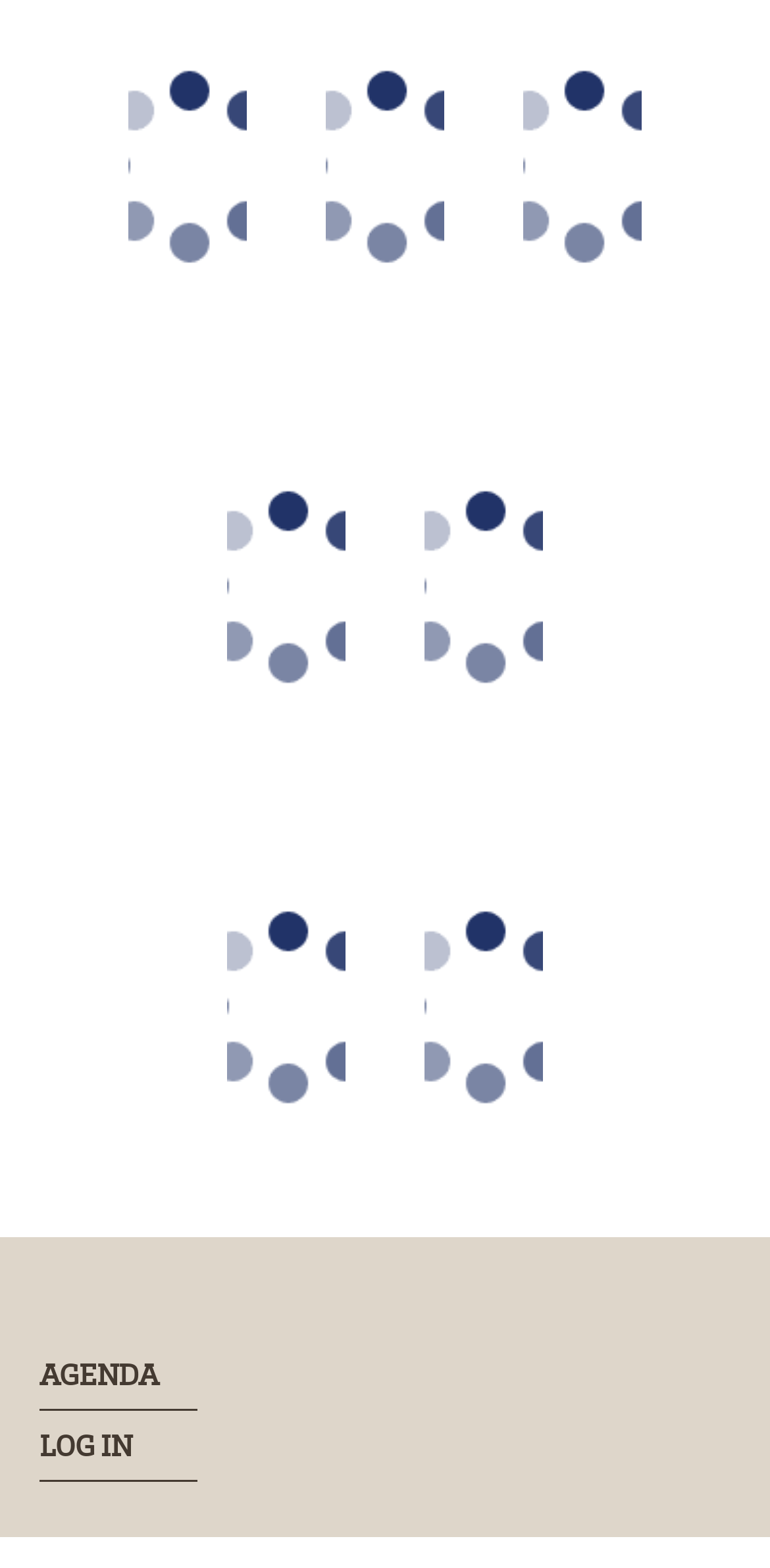Using the information in the image, give a comprehensive answer to the question: 
What is the purpose of the 'LOG IN' button?

The 'LOG IN' button is likely used to authenticate users and grant access to restricted content or features on the webpage, indicating that the webpage may have user-specific information or resources.